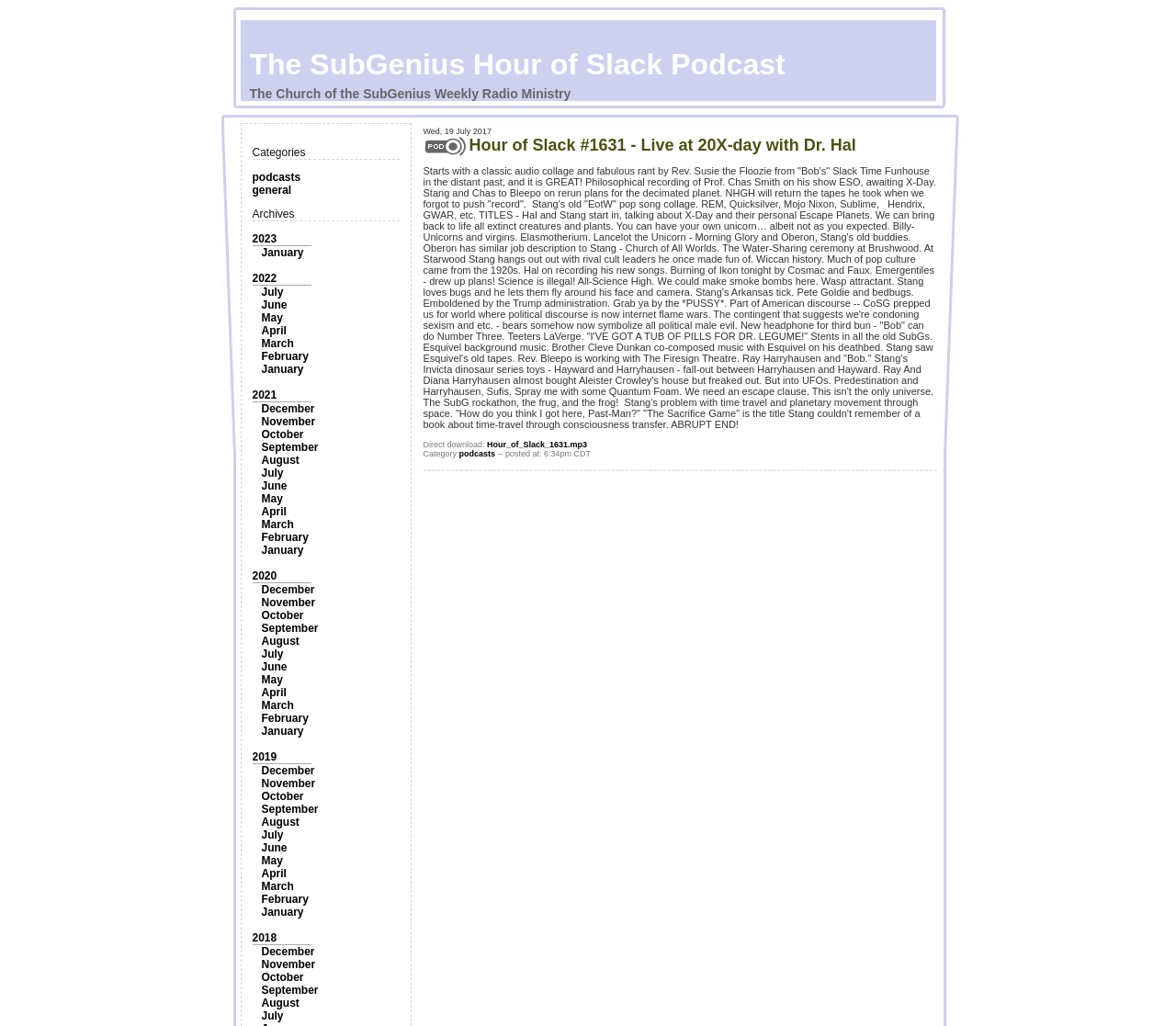Use a single word or phrase to answer the question:
What is the category of the podcast?

podcasts